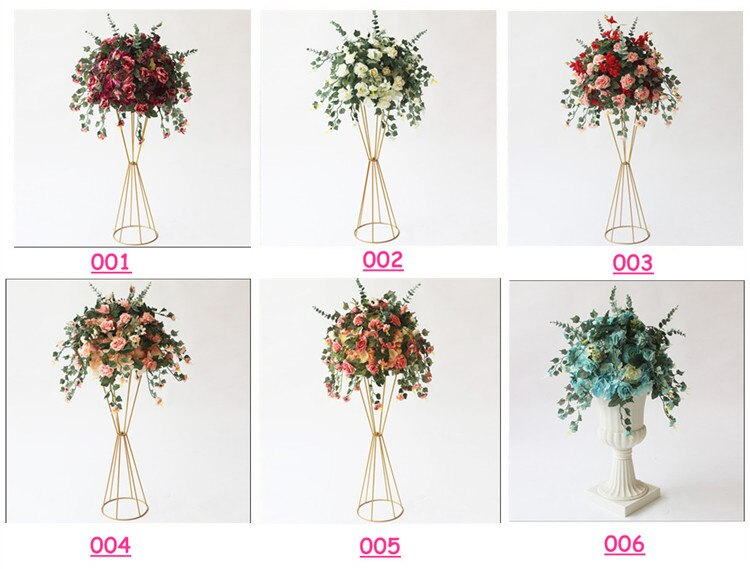Give a concise answer of one word or phrase to the question: 
What is the purpose of numbering the arrangements?

Easy identification